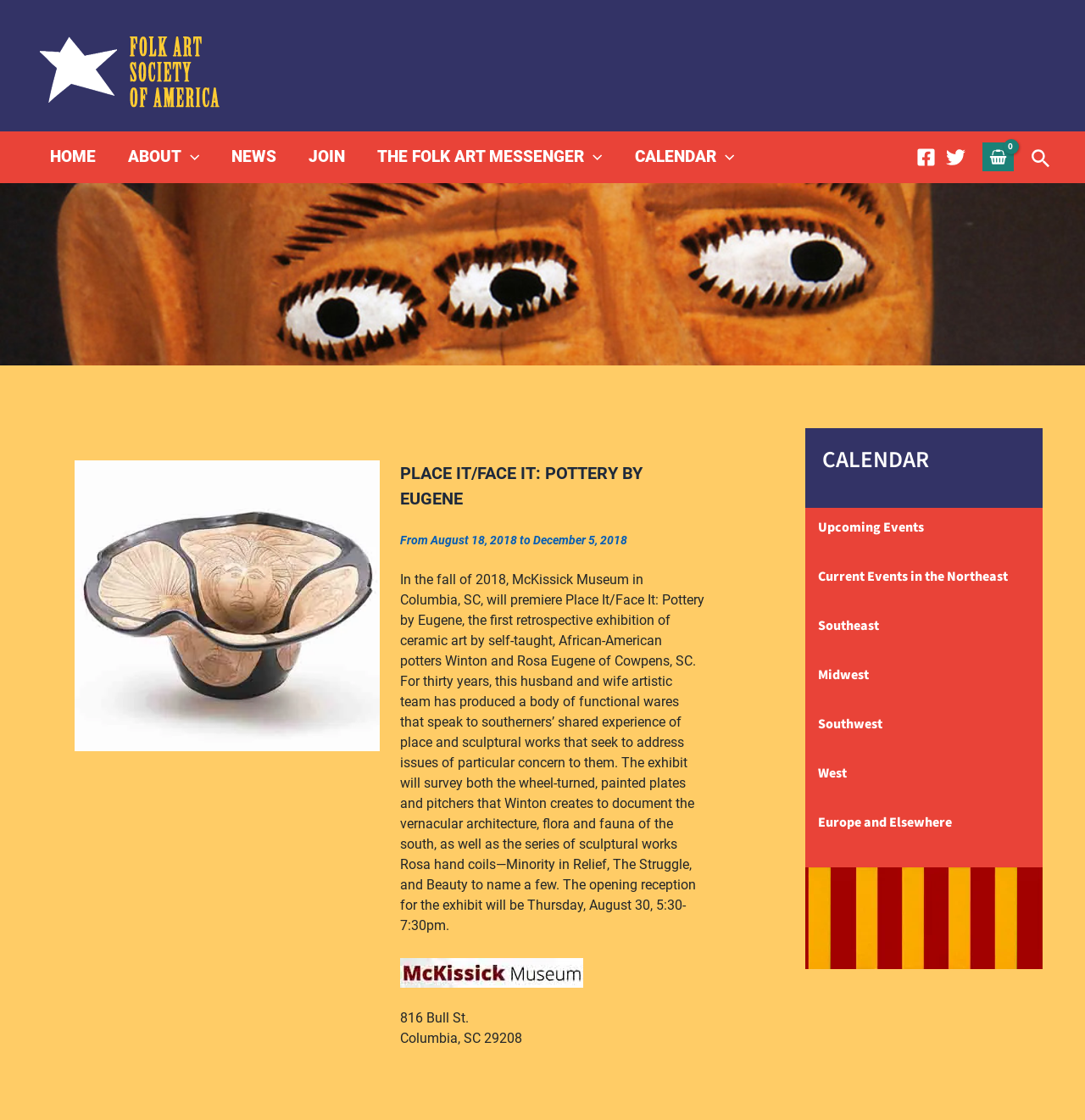Find the bounding box coordinates of the element I should click to carry out the following instruction: "Search for something".

[0.95, 0.129, 0.969, 0.151]